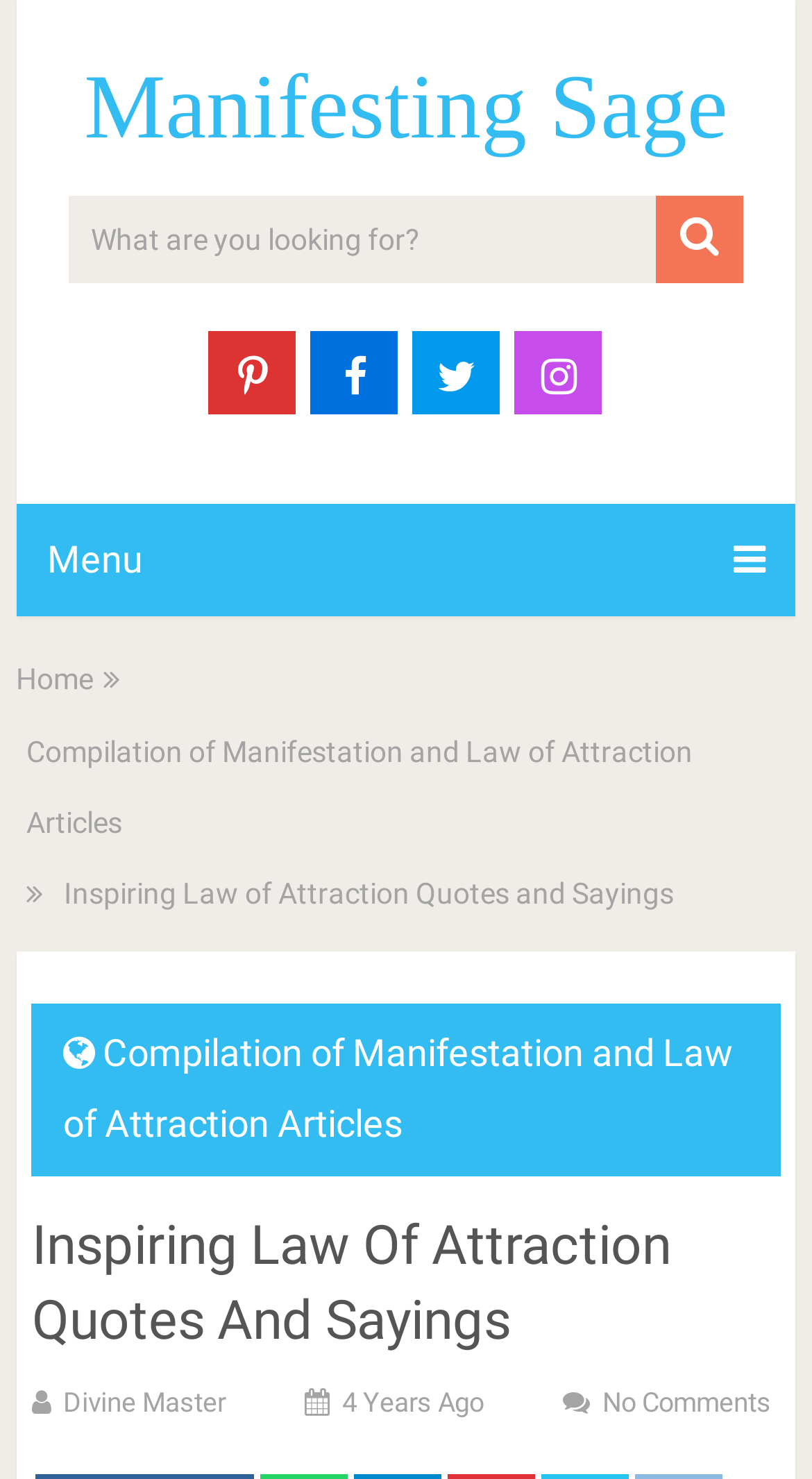Please determine the bounding box coordinates of the section I need to click to accomplish this instruction: "Read Inspiring Law Of Attraction Quotes And Sayings".

[0.039, 0.816, 0.961, 0.918]